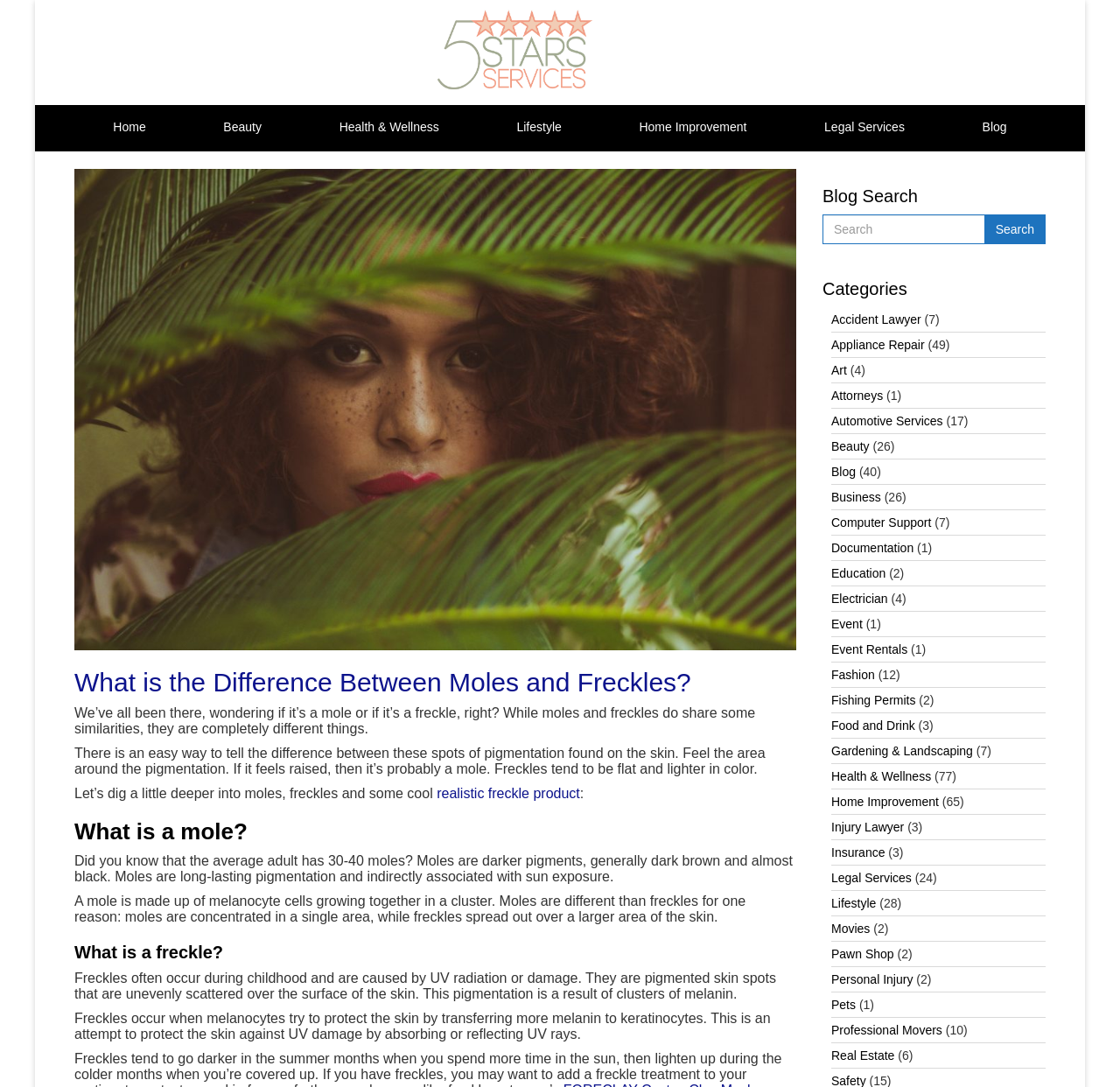Find the bounding box coordinates of the area that needs to be clicked in order to achieve the following instruction: "Learn about 'Health & Wellness'". The coordinates should be specified as four float numbers between 0 and 1, i.e., [left, top, right, bottom].

[0.742, 0.708, 0.831, 0.721]